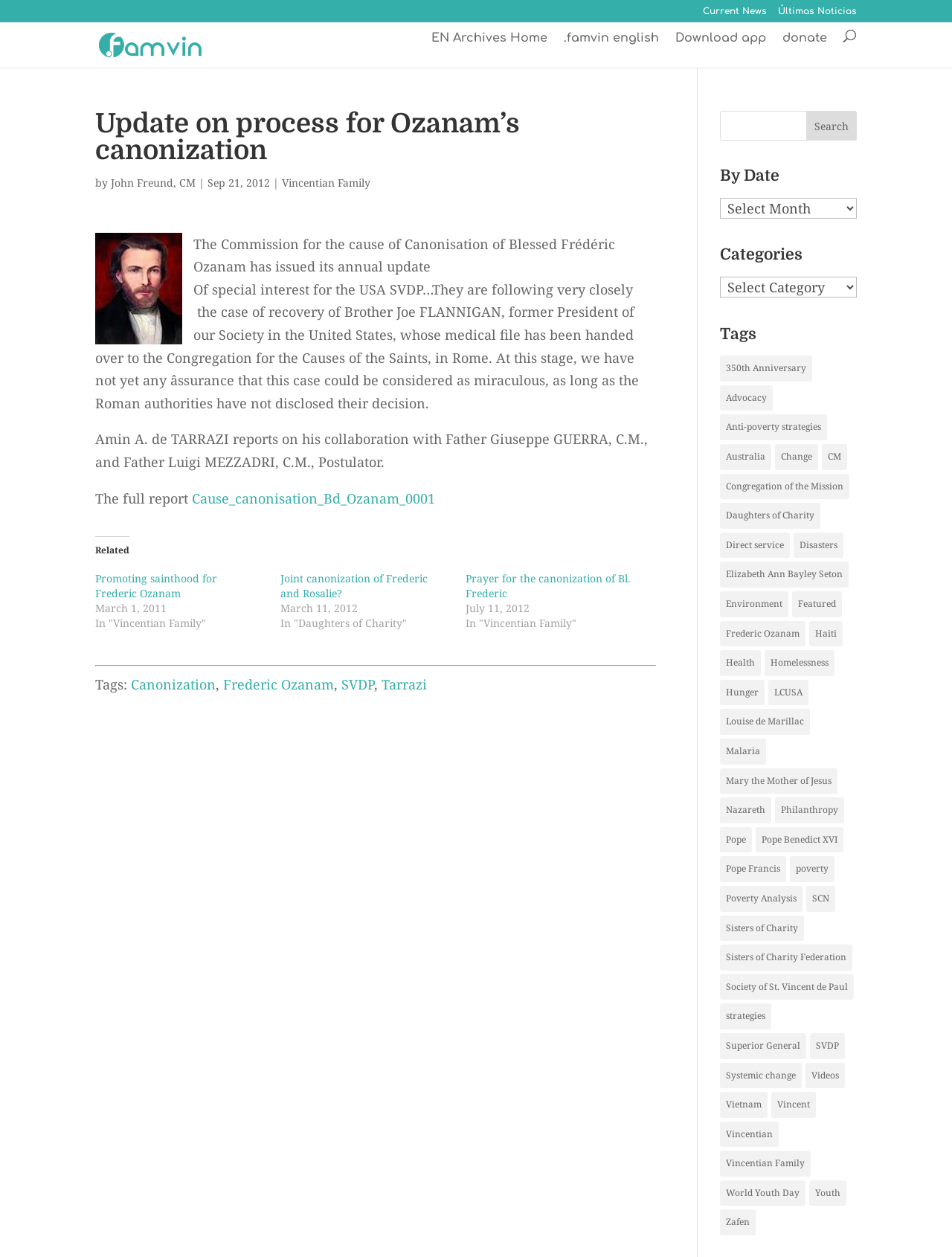Who is the author of the article?
Look at the image and respond to the question as thoroughly as possible.

The author of the article is mentioned in the text 'by John Freund, CM' which is located below the title of the article.